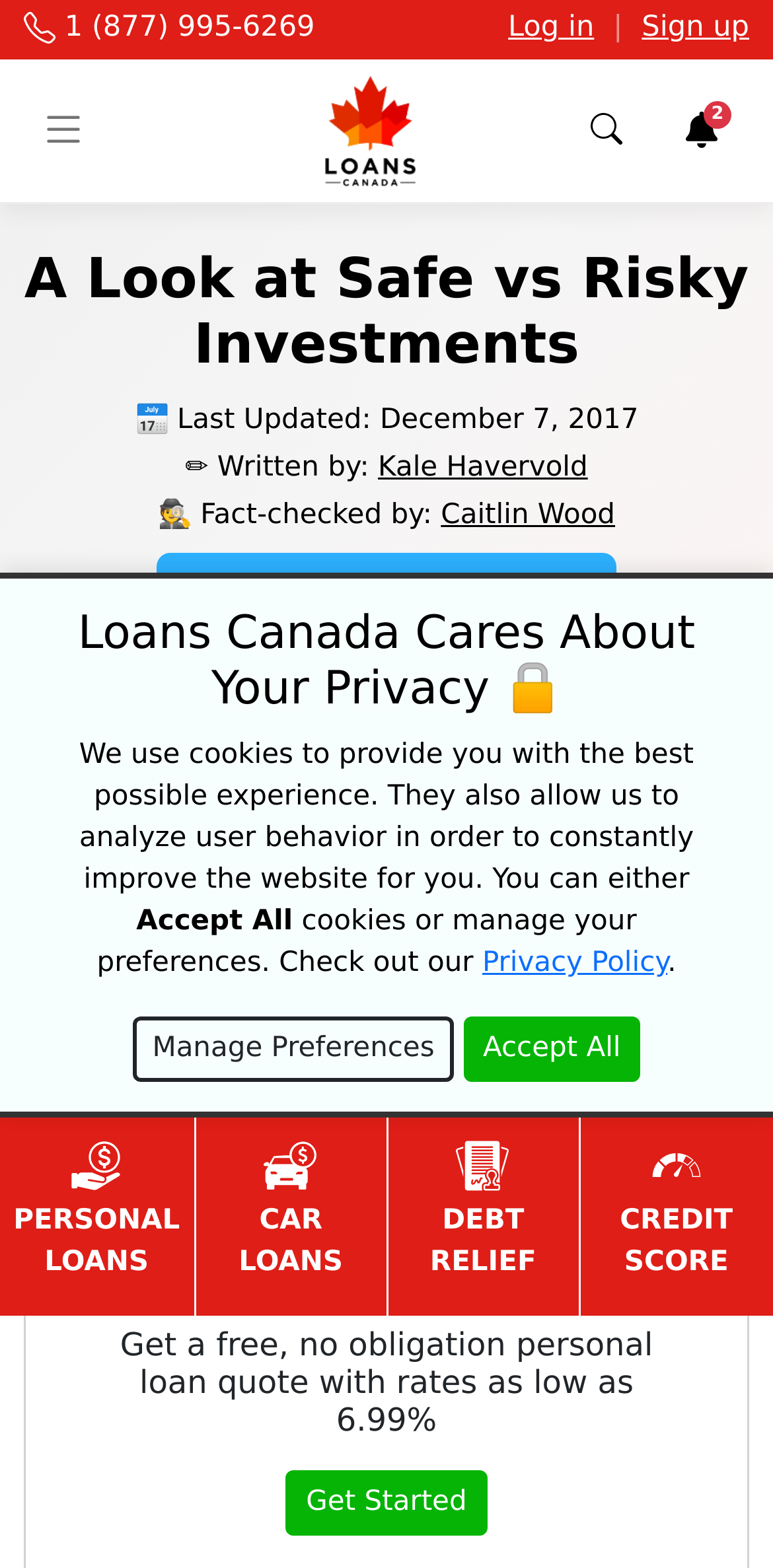Please provide a comprehensive response to the question below by analyzing the image: 
What is the topic of the article?

I found the topic of the article by looking at the main heading element, which has the text 'A Look at Safe vs Risky Investments'. This heading is likely the title of the article.